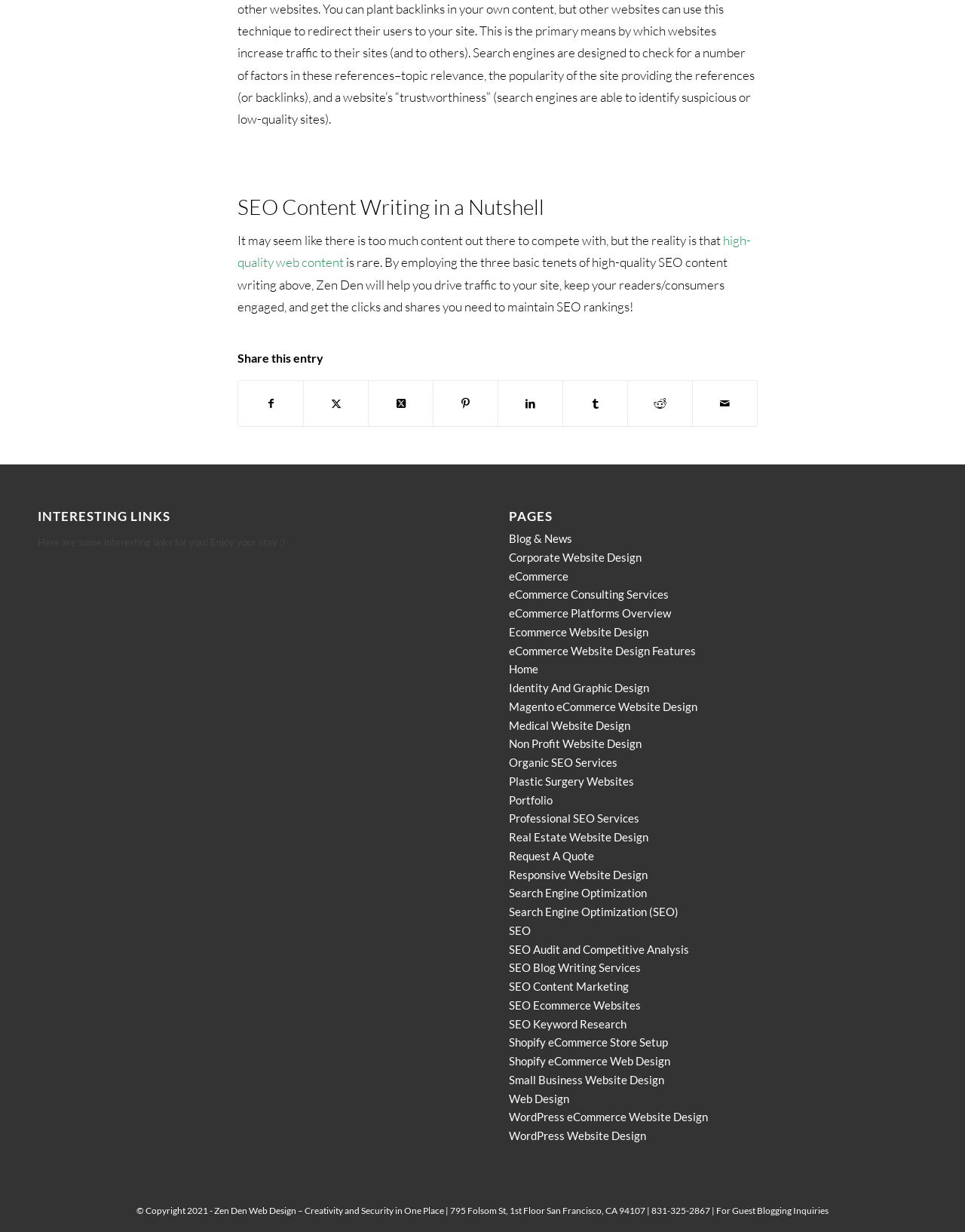Determine the bounding box coordinates of the clickable region to execute the instruction: "Read more about SEO Content Writing". The coordinates should be four float numbers between 0 and 1, denoted as [left, top, right, bottom].

[0.246, 0.189, 0.778, 0.219]